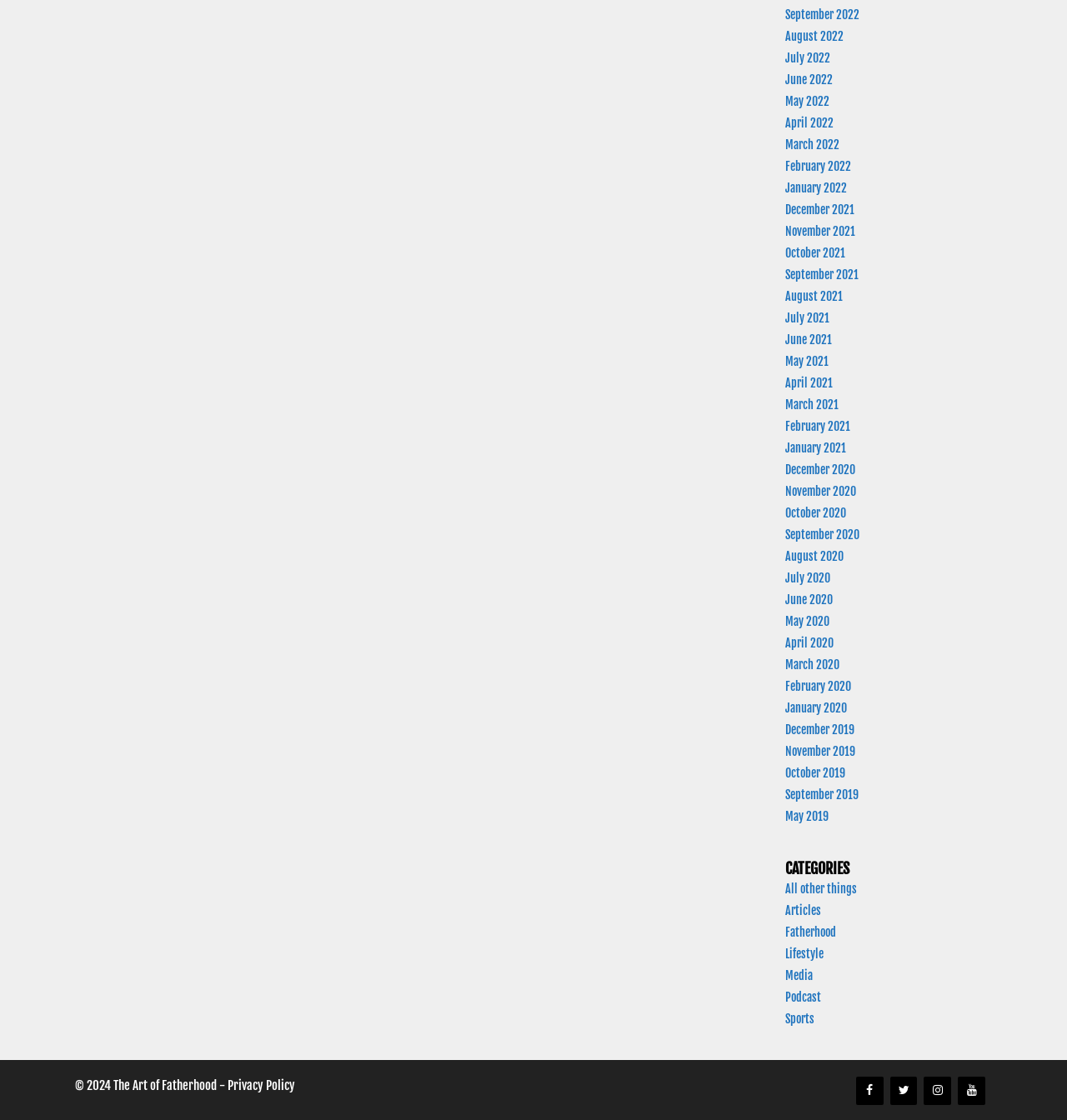Identify the bounding box coordinates for the region of the element that should be clicked to carry out the instruction: "Read the privacy policy". The bounding box coordinates should be four float numbers between 0 and 1, i.e., [left, top, right, bottom].

[0.213, 0.962, 0.277, 0.976]